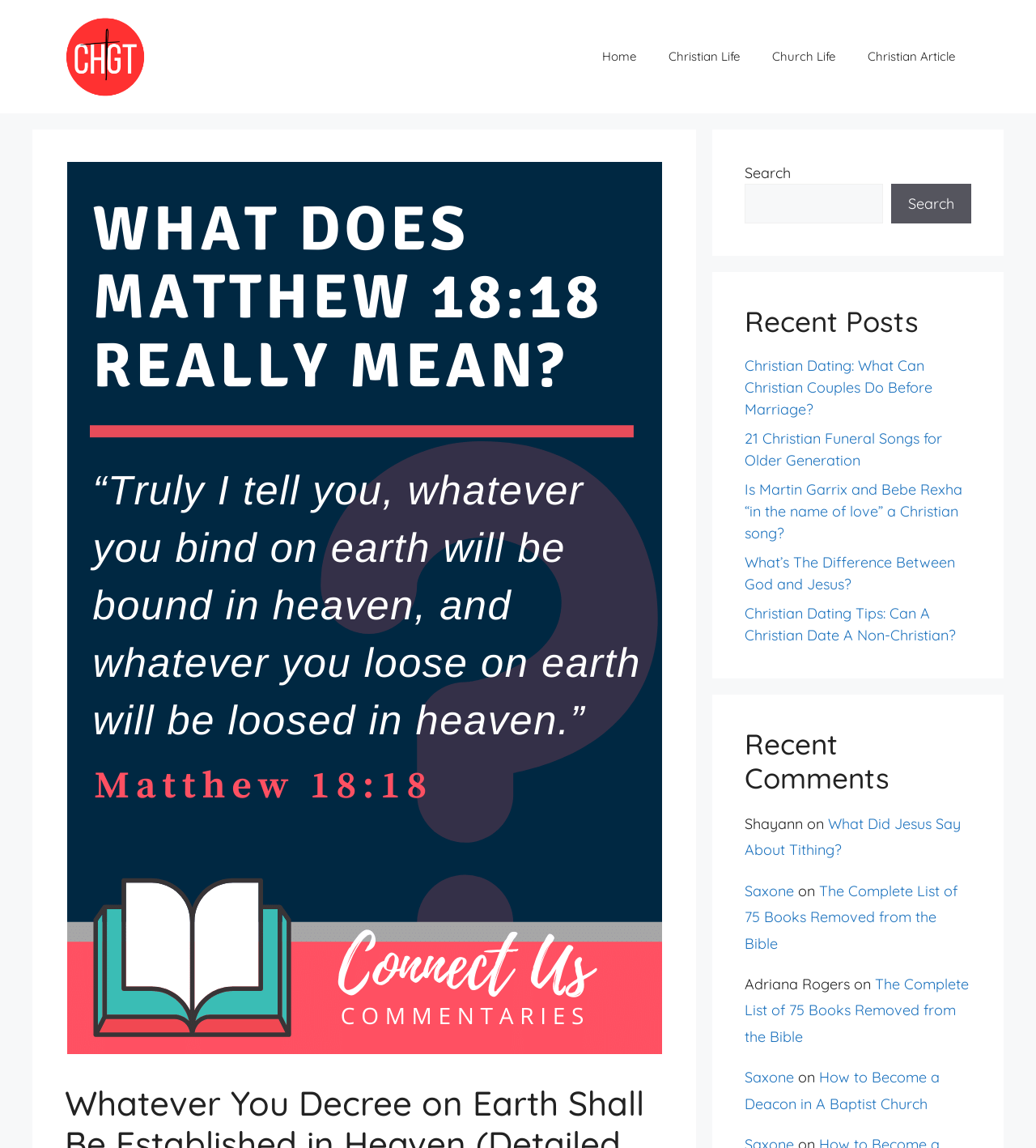Please identify the bounding box coordinates of the region to click in order to complete the given instruction: "Explore the recent comments section". The coordinates should be four float numbers between 0 and 1, i.e., [left, top, right, bottom].

[0.719, 0.633, 0.938, 0.693]